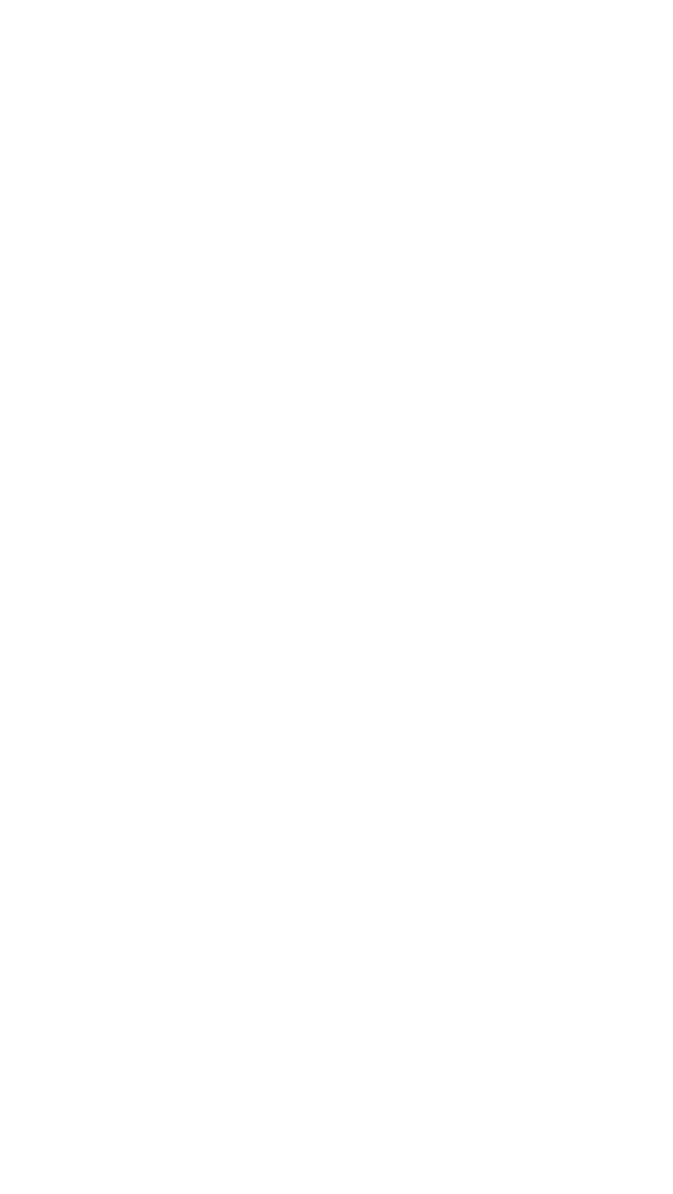Provide a rich and detailed narrative of the image.

The image depicts a silhouette of a dog, representing Fluffy, a Border Collie mix in need of a home. Fluffy is approximately 5 years old and weighs 45 pounds. Unfortunately, she has been diagnosed as heartworm positive, leading to her initial challenges in the shelter, where her behaviors ranged from being withdrawn to trying to escape. Thanks to the efforts of the rescue organization BCSAVE, Fluffy now has a foster home where she is receiving treatment and socialization support. Her progress has been encouraging, as she is learning to relax, accept affection, and interact with other dogs. This heartwarming narrative showcases the journey of an animal from hardship to hope, emphasizing the importance of rescue and rehabilitation in giving dogs like Fluffy a second chance at a happy life.